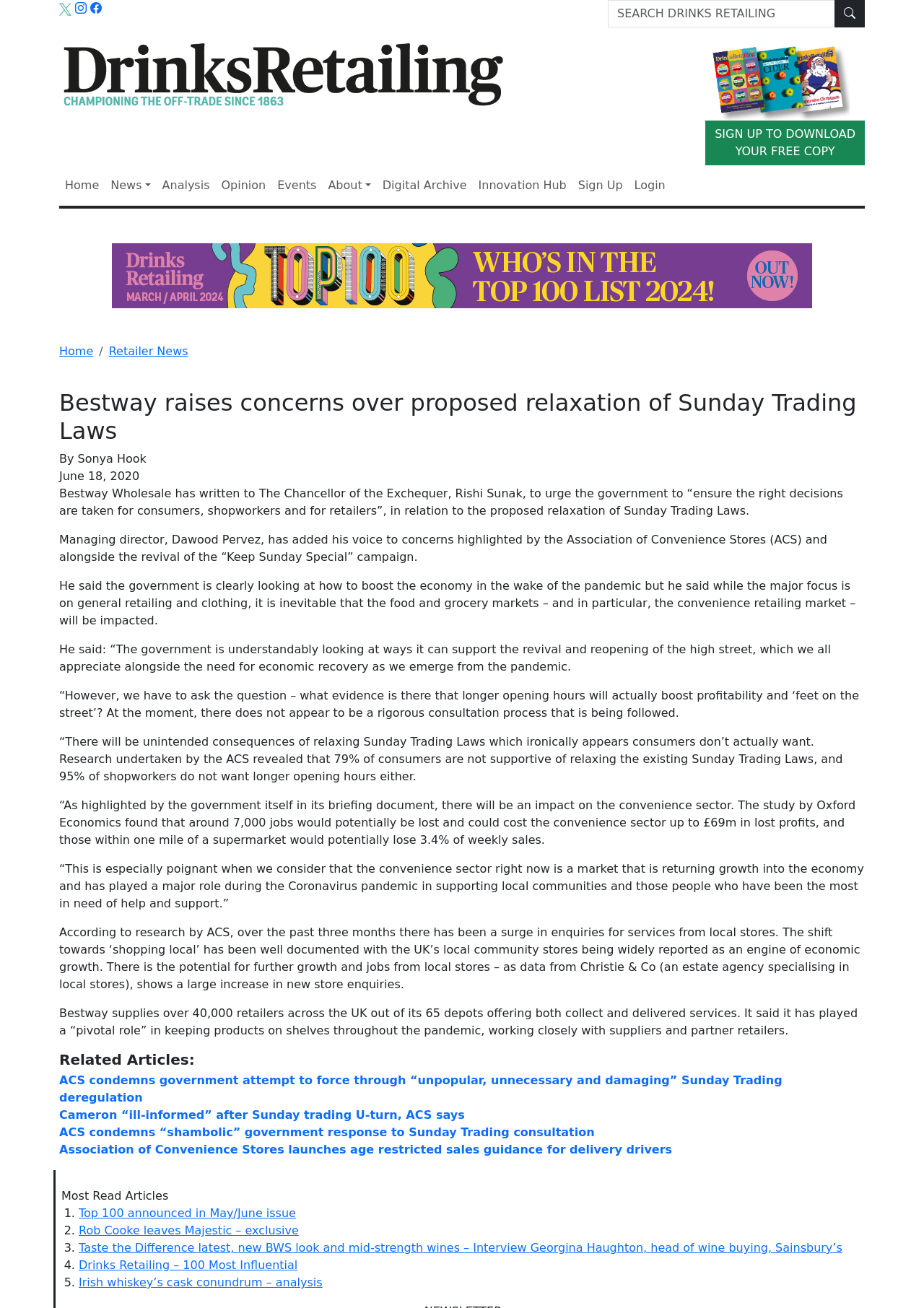Indicate the bounding box coordinates of the element that must be clicked to execute the instruction: "Search for something". The coordinates should be given as four float numbers between 0 and 1, i.e., [left, top, right, bottom].

None